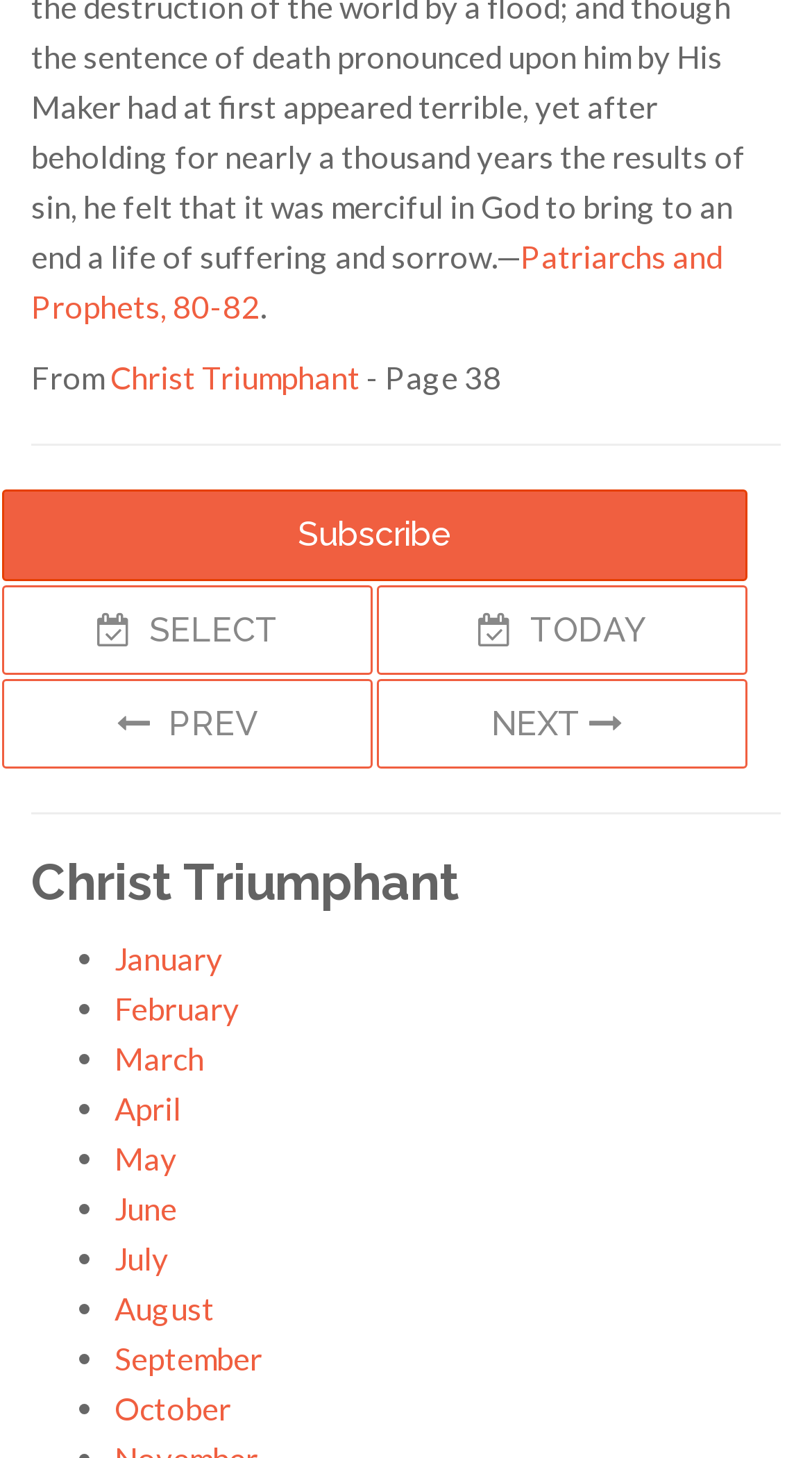Find the UI element described as: "Patriarchs and Prophets, 80-82" and predict its bounding box coordinates. Ensure the coordinates are four float numbers between 0 and 1, [left, top, right, bottom].

[0.038, 0.163, 0.89, 0.223]